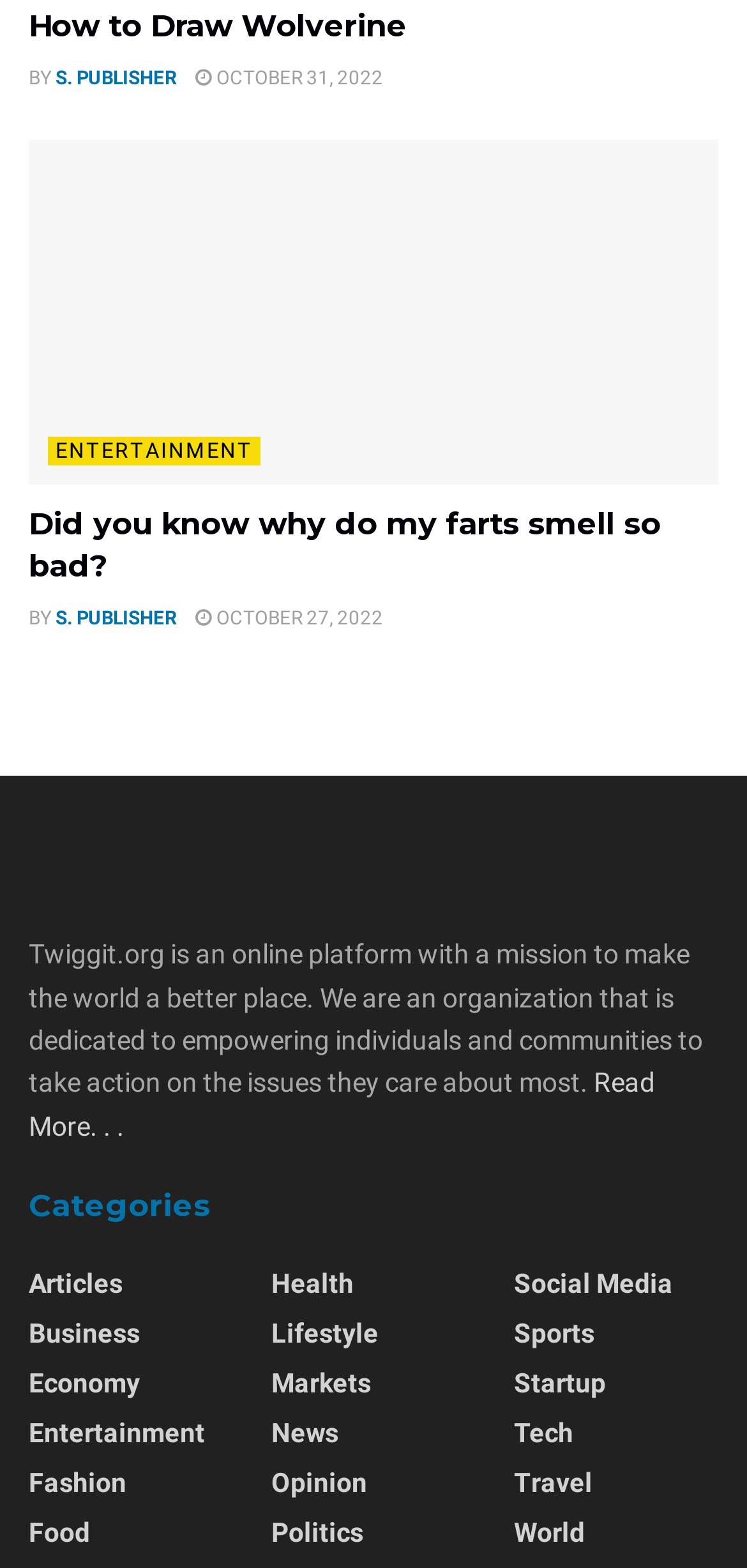Determine the bounding box for the UI element that matches this description: "parent_node: ENTERTAINMENT".

[0.038, 0.089, 0.962, 0.309]